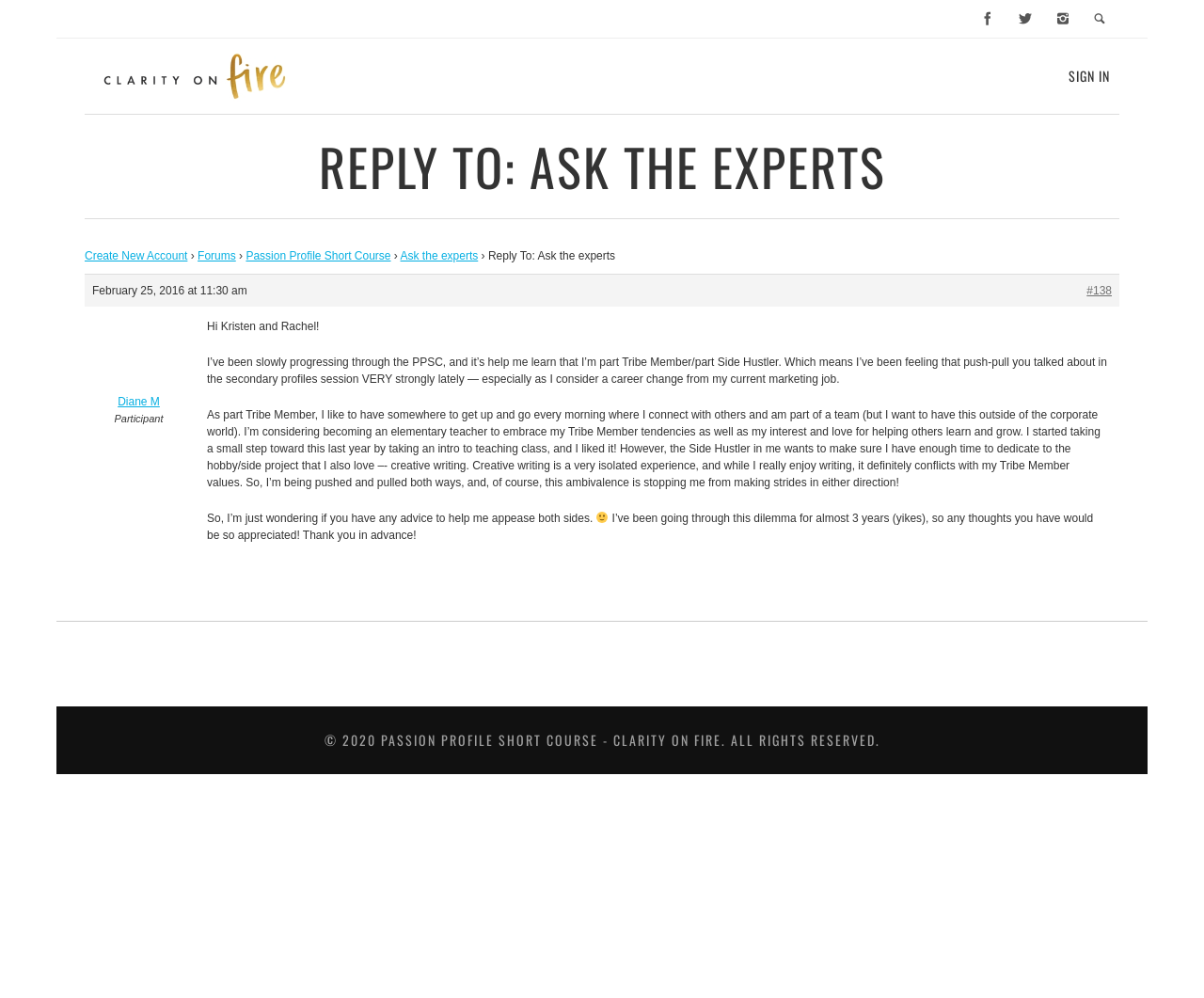Using the element description: "Sign In", determine the bounding box coordinates. The coordinates should be in the format [left, top, right, bottom], with values between 0 and 1.

[0.88, 0.039, 0.93, 0.114]